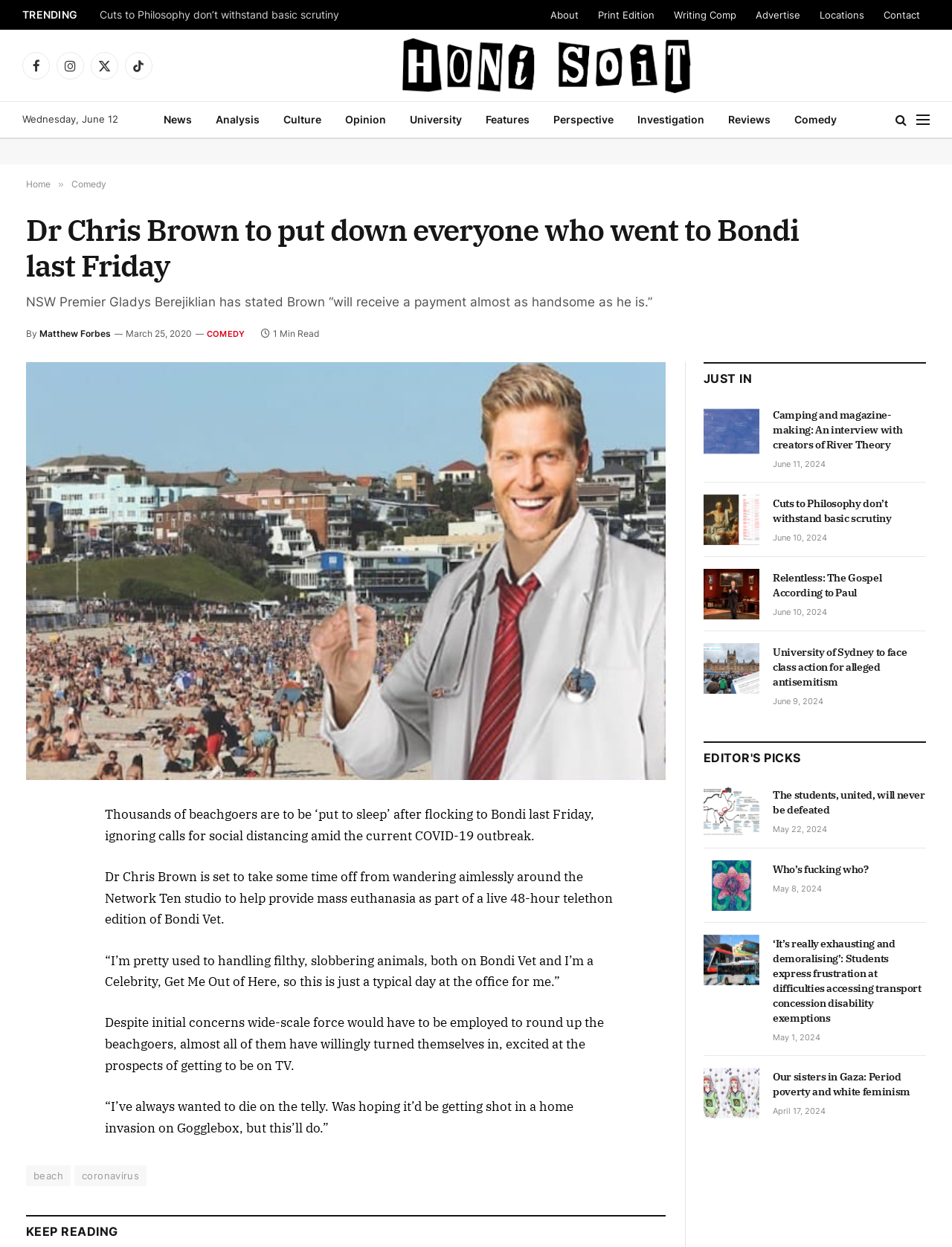Determine the bounding box coordinates for the area that should be clicked to carry out the following instruction: "Click on the 'News' link".

[0.159, 0.082, 0.214, 0.11]